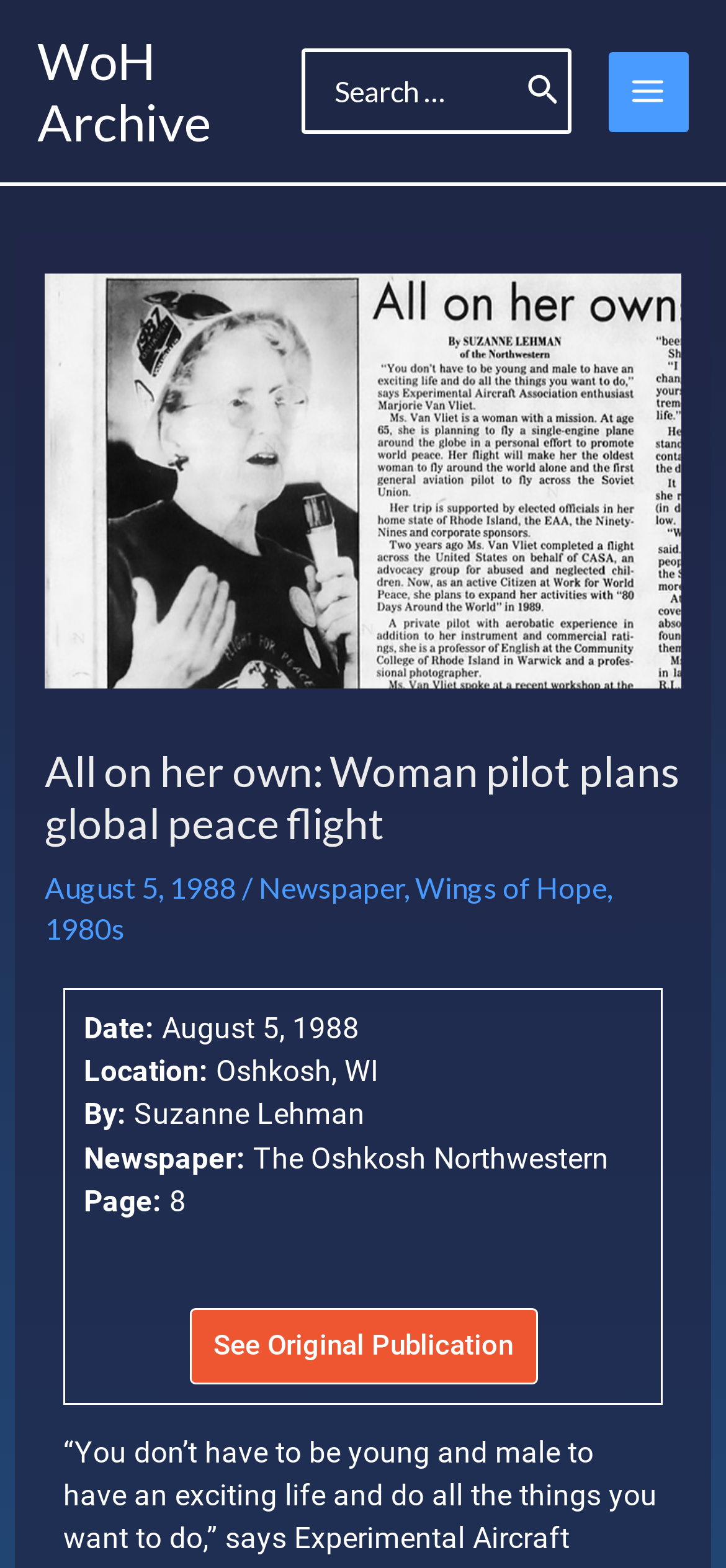What is the location of the event?
Please analyze the image and answer the question with as much detail as possible.

I found the location of the event by looking at the 'Location:' section, which is located below the main heading. The location is specified as 'Oshkosh, WI'.